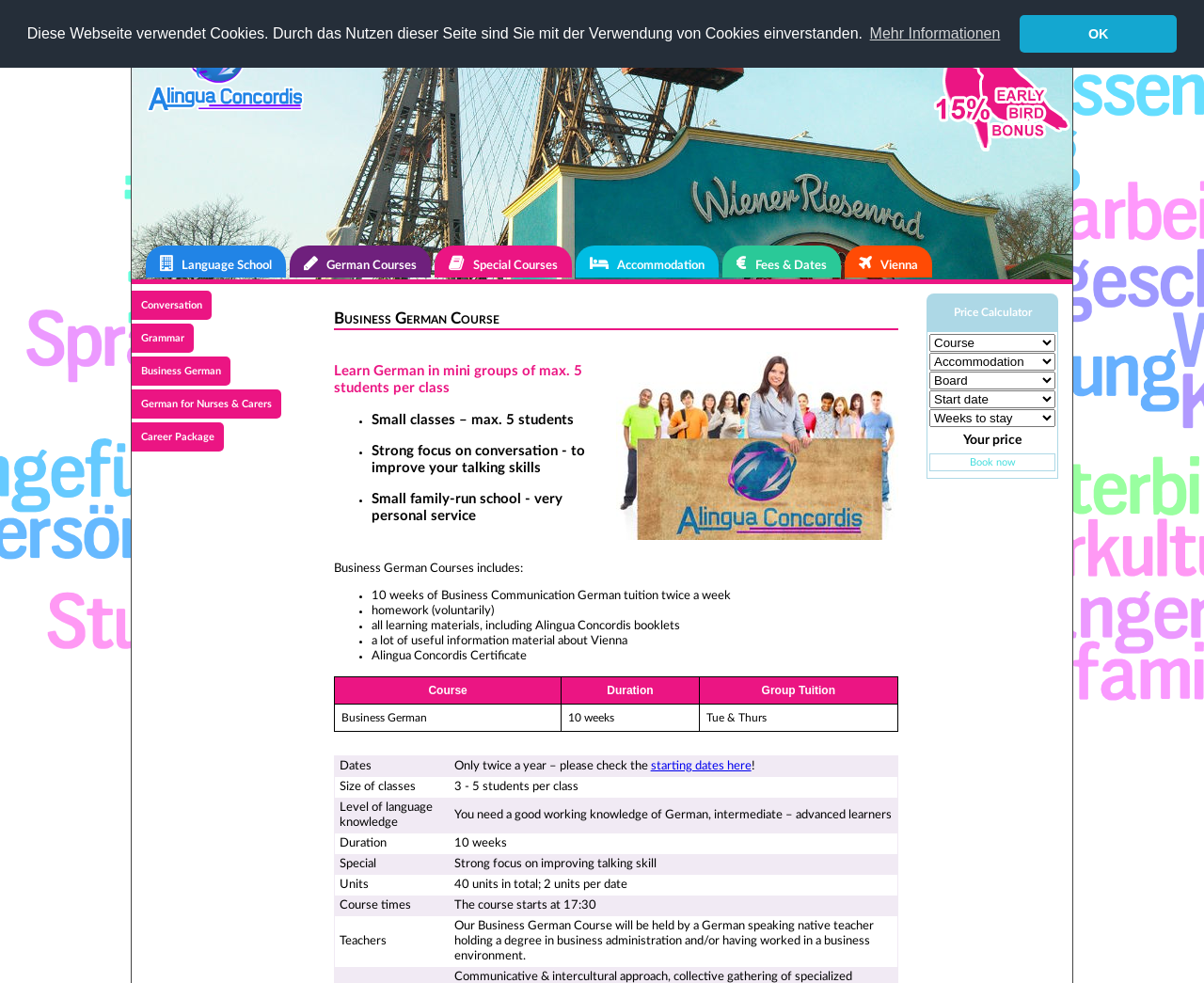Provide a brief response in the form of a single word or phrase:
What is the focus of the Business German Course?

Conversation